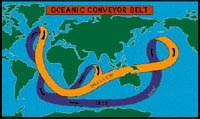Summarize the image with a detailed caption.

This image illustrates the Oceanic Conveyor Belt, a critical component of Earth's climate system. The diagram features a stylized map showing the global pattern of ocean currents that play a vital role in regulating temperature and nutrient distribution across the world's oceans. The flowing currents are depicted in orange for warm surface waters and blue for colder deep waters, visually demonstrating how these currents circulate around the globe. This process is often referred to as the "Atlantic Heat Conveyor," which helps to transport warm water from tropical regions towards the northern latitudes, influencing the climate of Europe and North America. The image highlights the interconnectedness of oceanic currents and their significance in climate variability and the overall health of marine ecosystems.